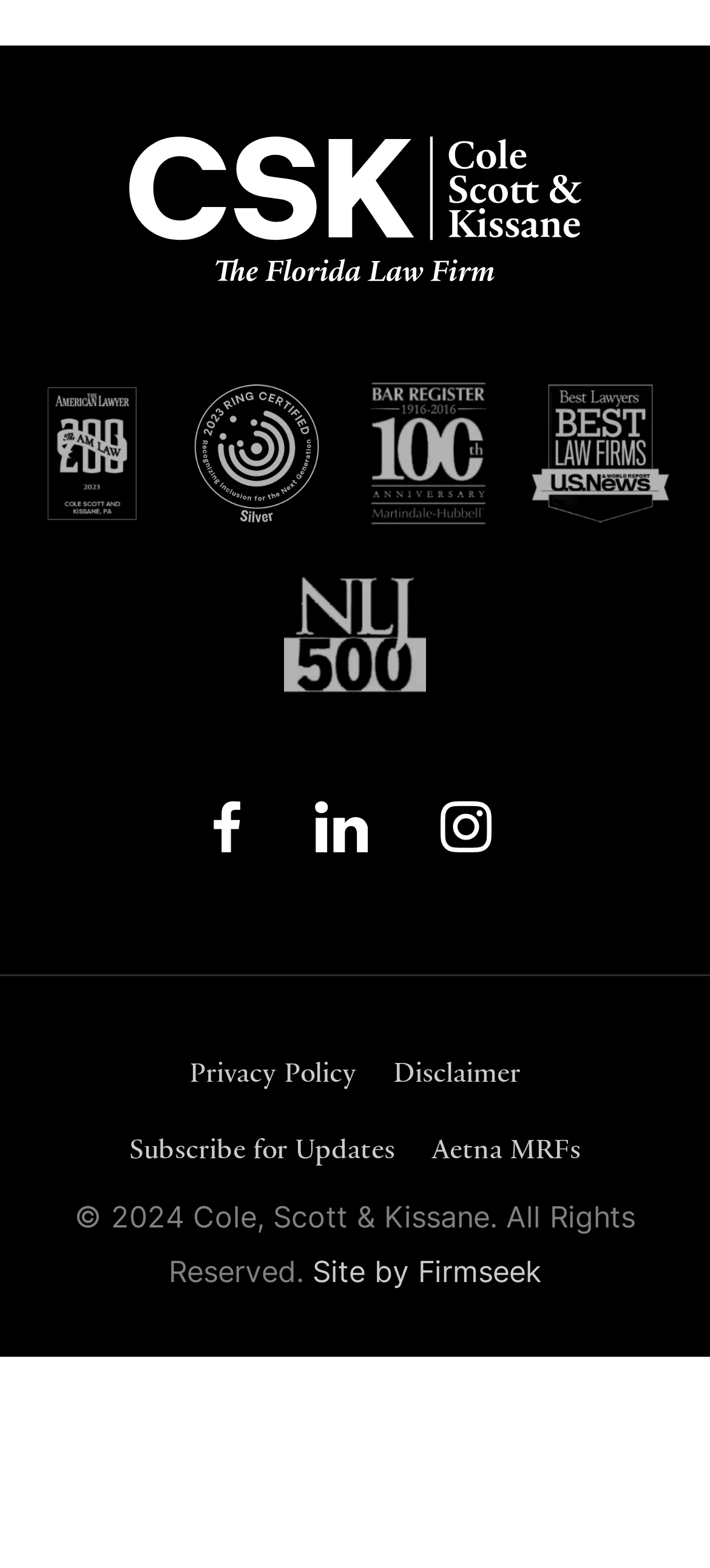Determine the bounding box coordinates of the element that should be clicked to execute the following command: "View Aetna MRFs".

[0.607, 0.722, 0.818, 0.744]